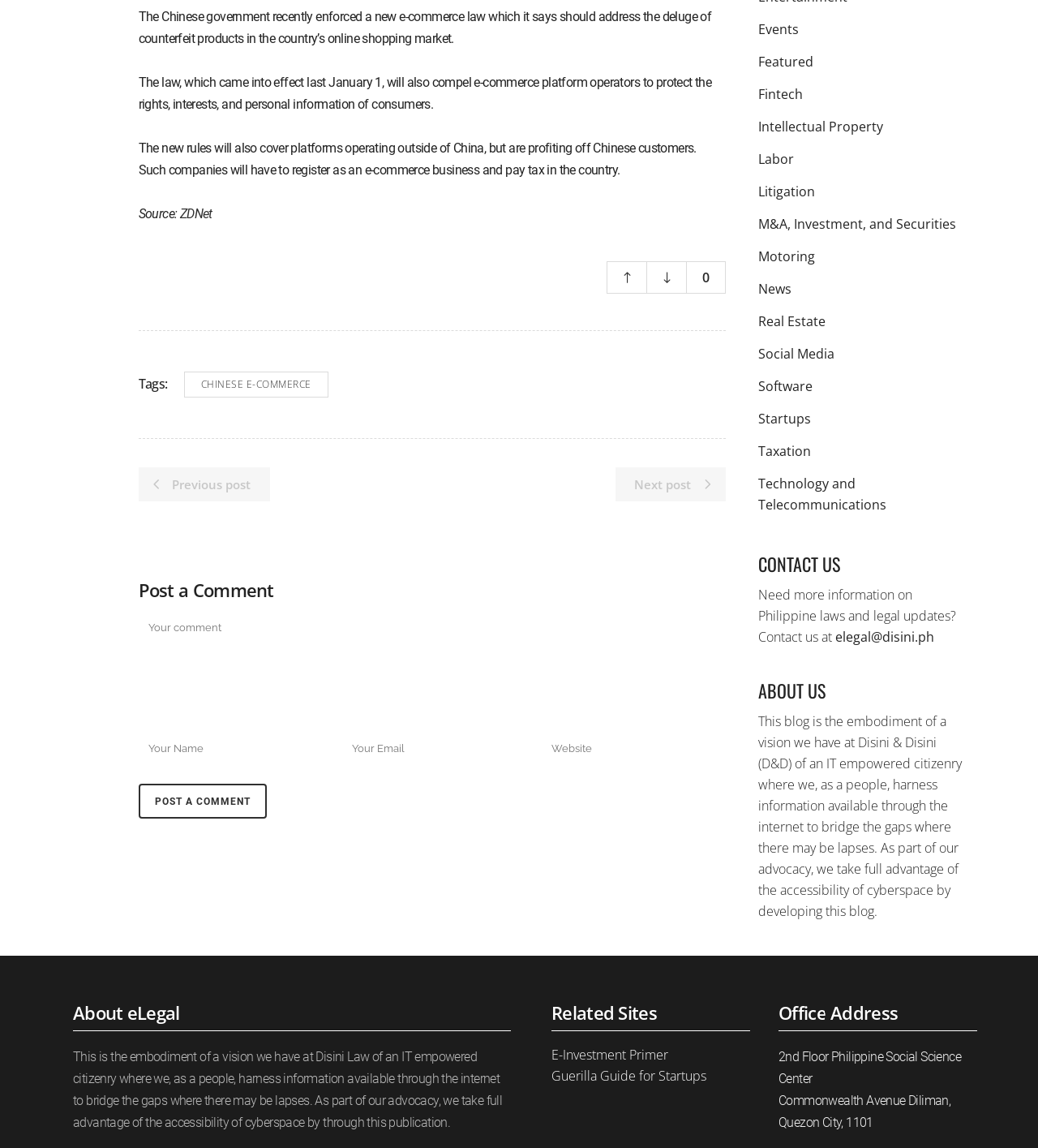Based on the element description: "Intellectual Property", identify the UI element and provide its bounding box coordinates. Use four float numbers between 0 and 1, [left, top, right, bottom].

[0.73, 0.102, 0.851, 0.118]